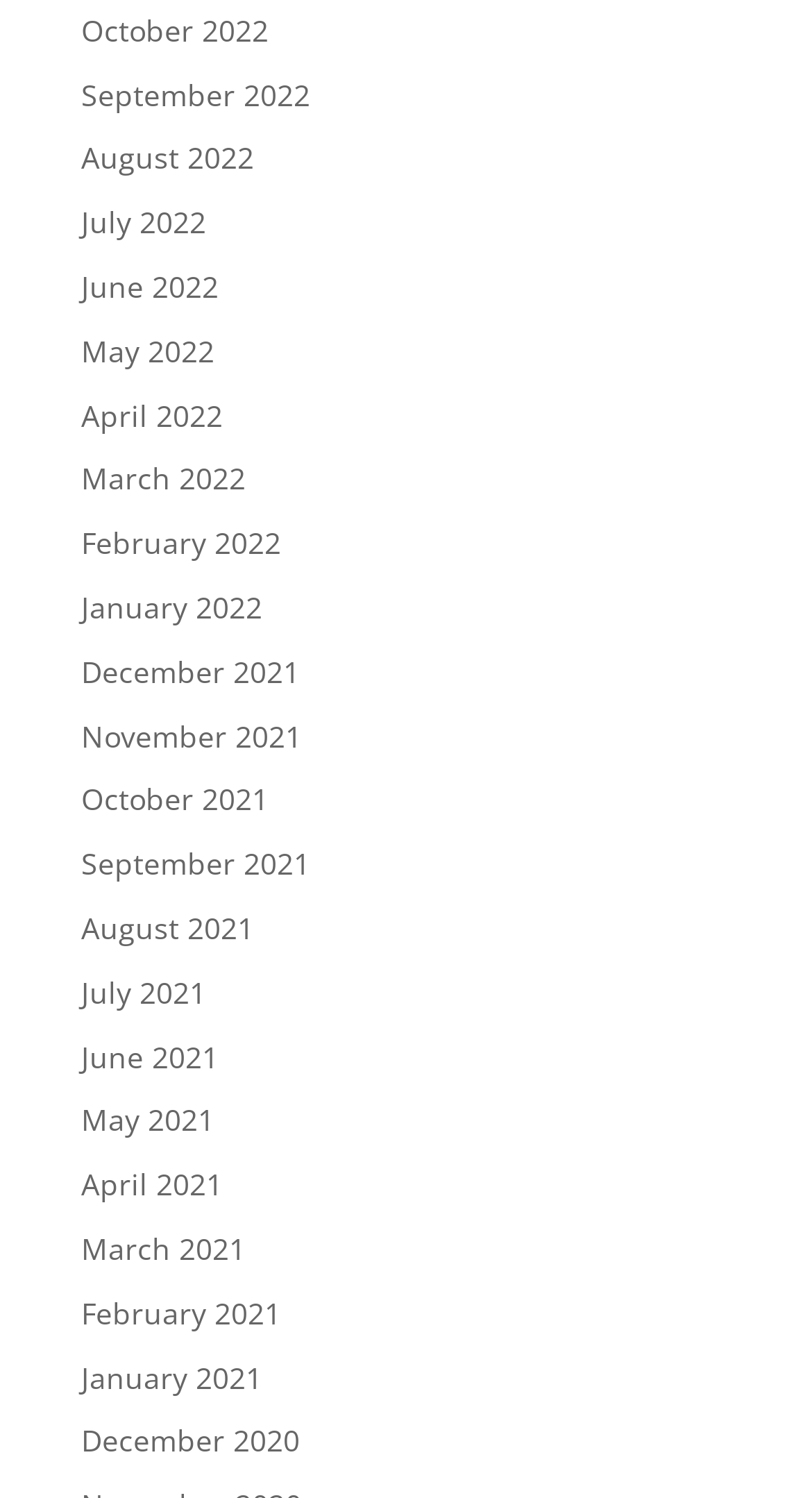How many links are there on the webpage?
From the screenshot, supply a one-word or short-phrase answer.

24